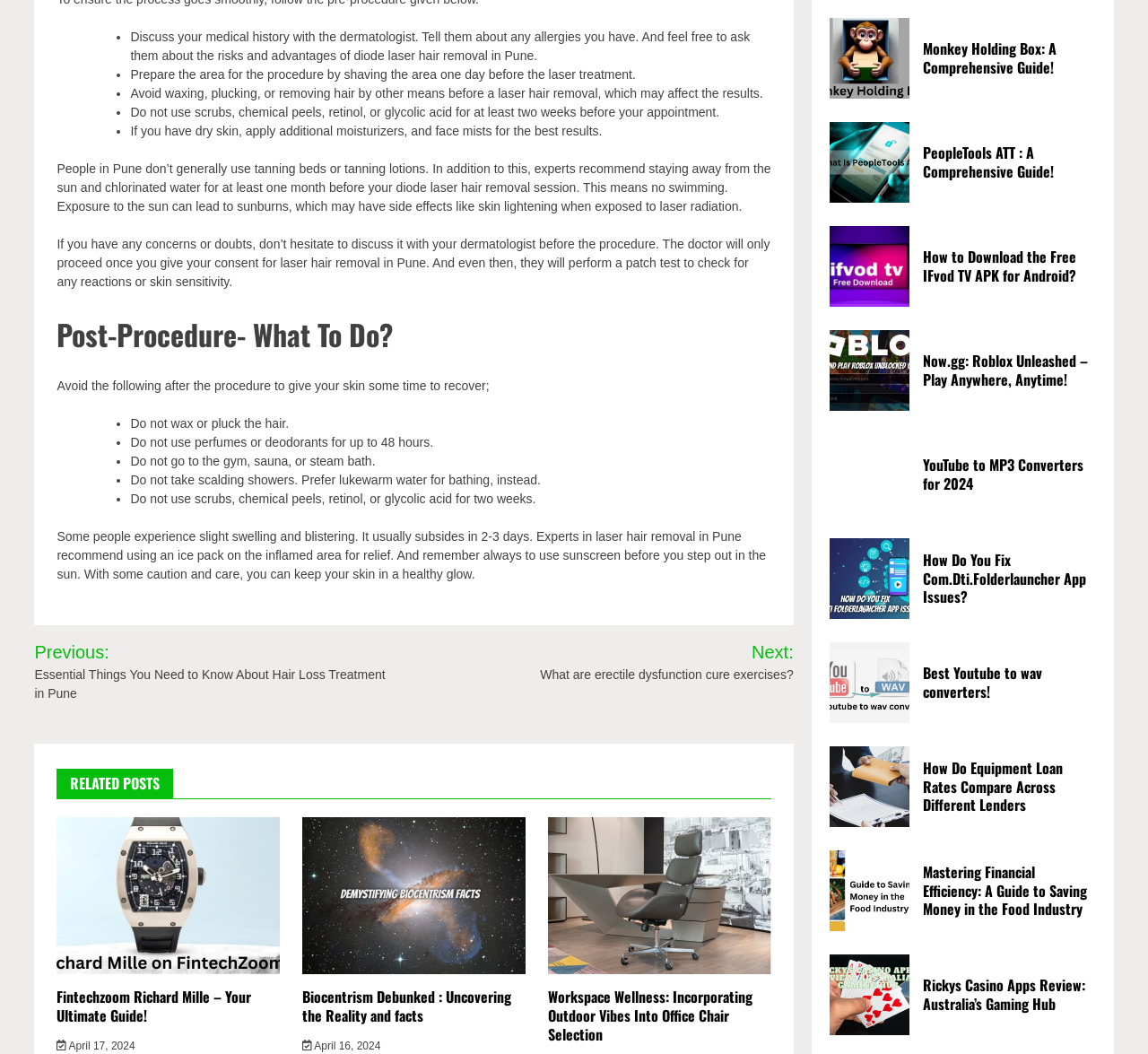Please provide a comprehensive answer to the question based on the screenshot: What is the topic of the post?

The topic of the post can be determined by reading the headings and content of the webpage. The heading 'Post-Procedure- What To Do?' and the text 'laser hair removal in Pune' appear multiple times, indicating that the post is about laser hair removal in Pune.